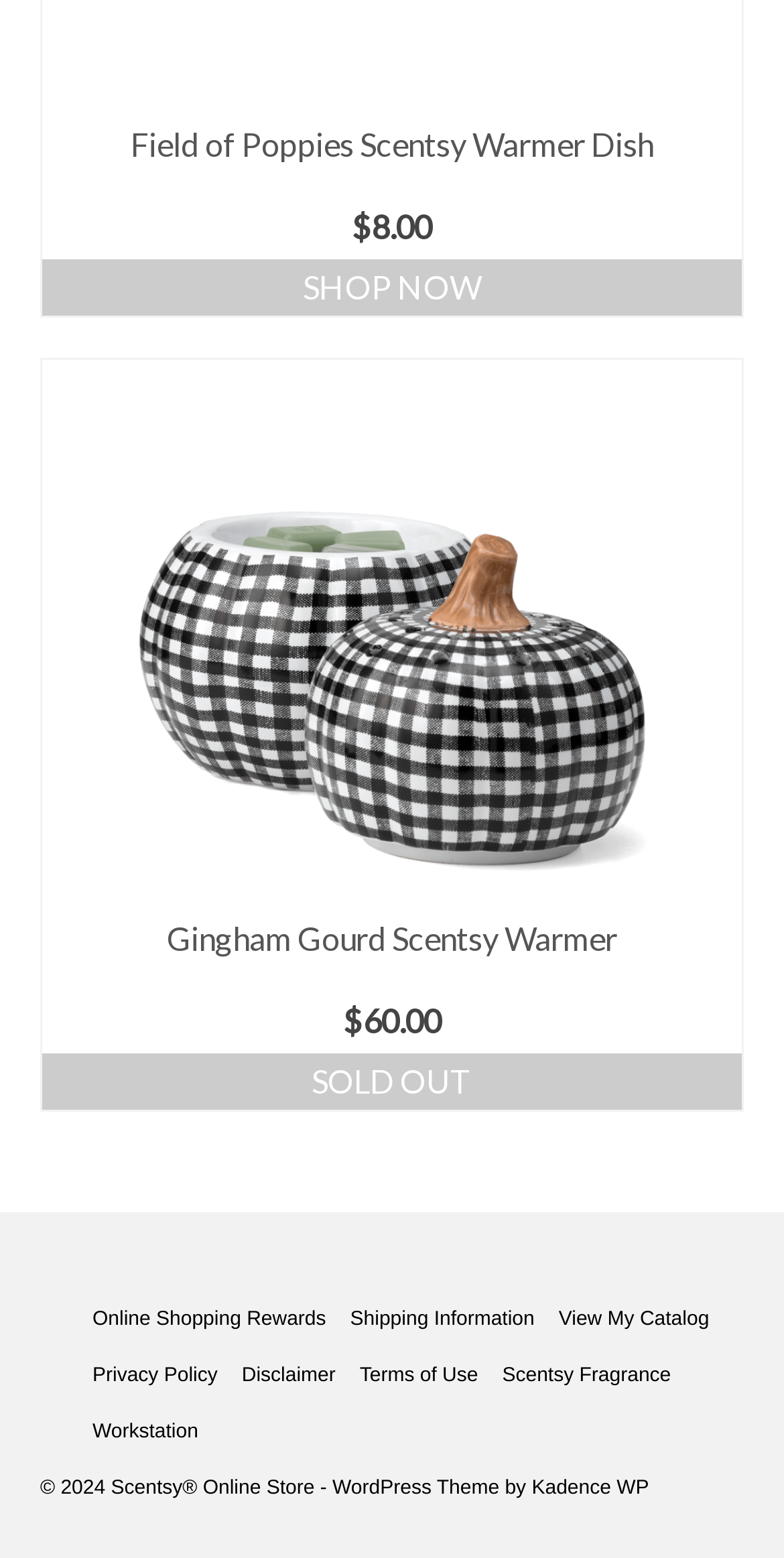Pinpoint the bounding box coordinates of the clickable element to carry out the following instruction: "View Gingham Gourd Scentsy Warmer details."

[0.054, 0.232, 0.946, 0.577]